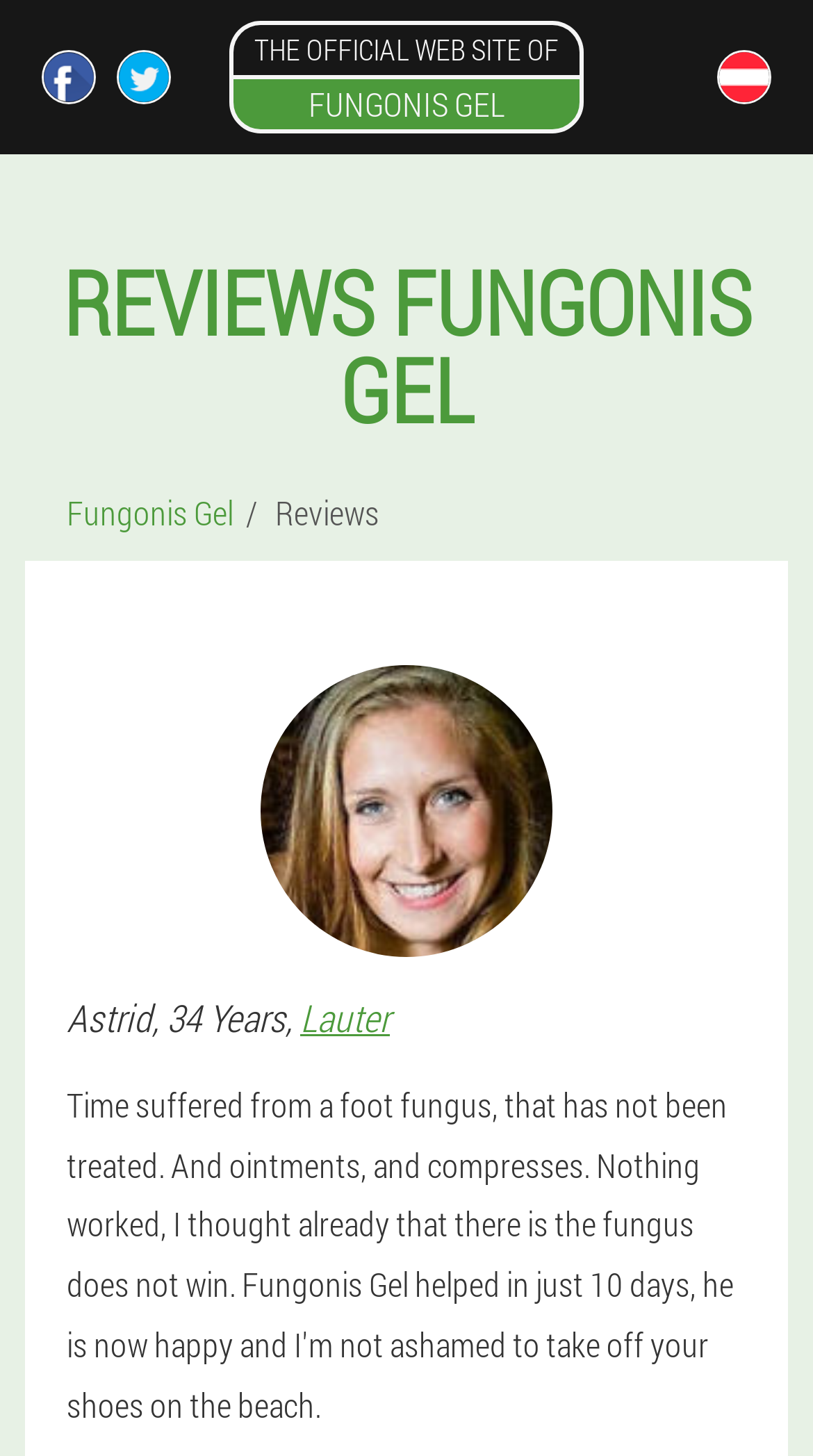By analyzing the image, answer the following question with a detailed response: What is the age of Astrid?

The image of Astrid is accompanied by a text ', 34 Years,' which suggests that Astrid is 34 years old.